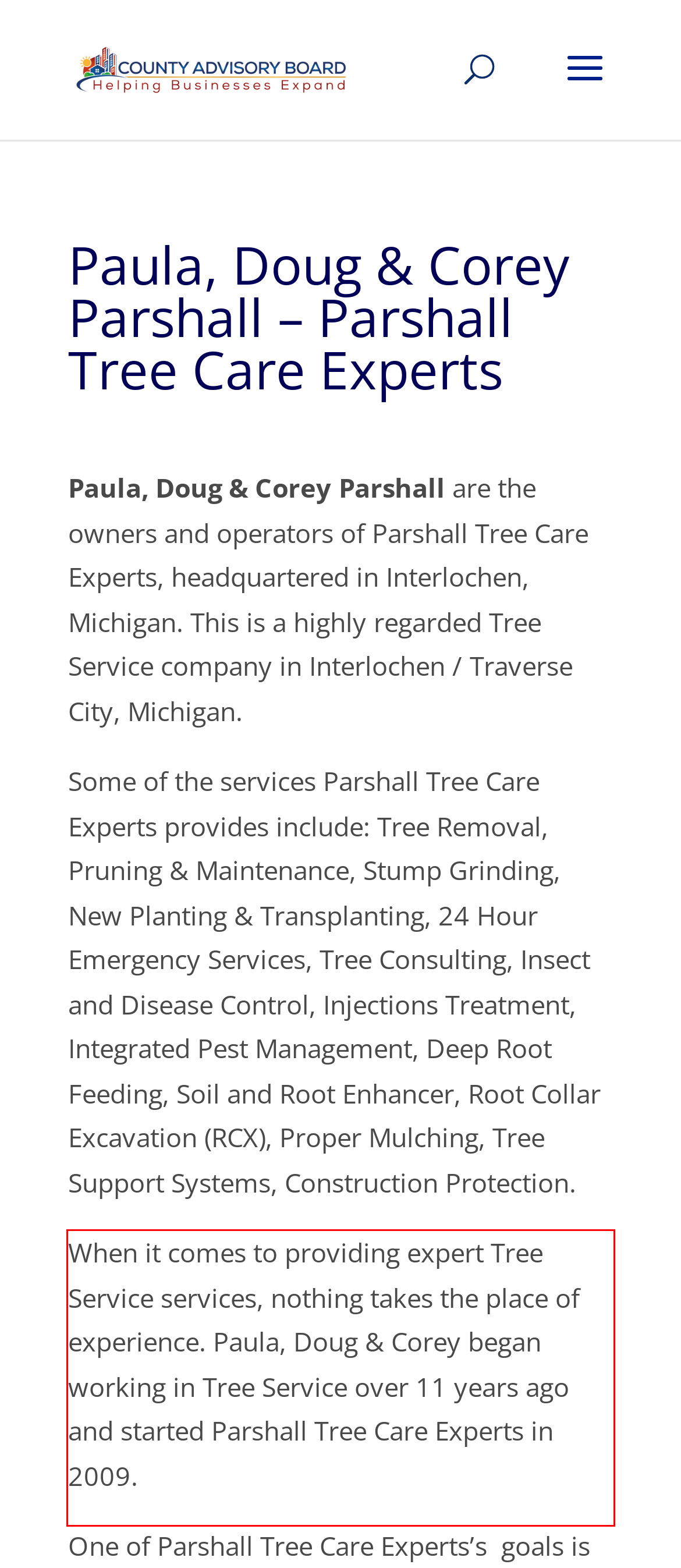Examine the screenshot of the webpage, locate the red bounding box, and generate the text contained within it.

When it comes to providing expert Tree Service services, nothing takes the place of experience. Paula, Doug & Corey began working in Tree Service over 11 years ago and started Parshall Tree Care Experts in 2009.